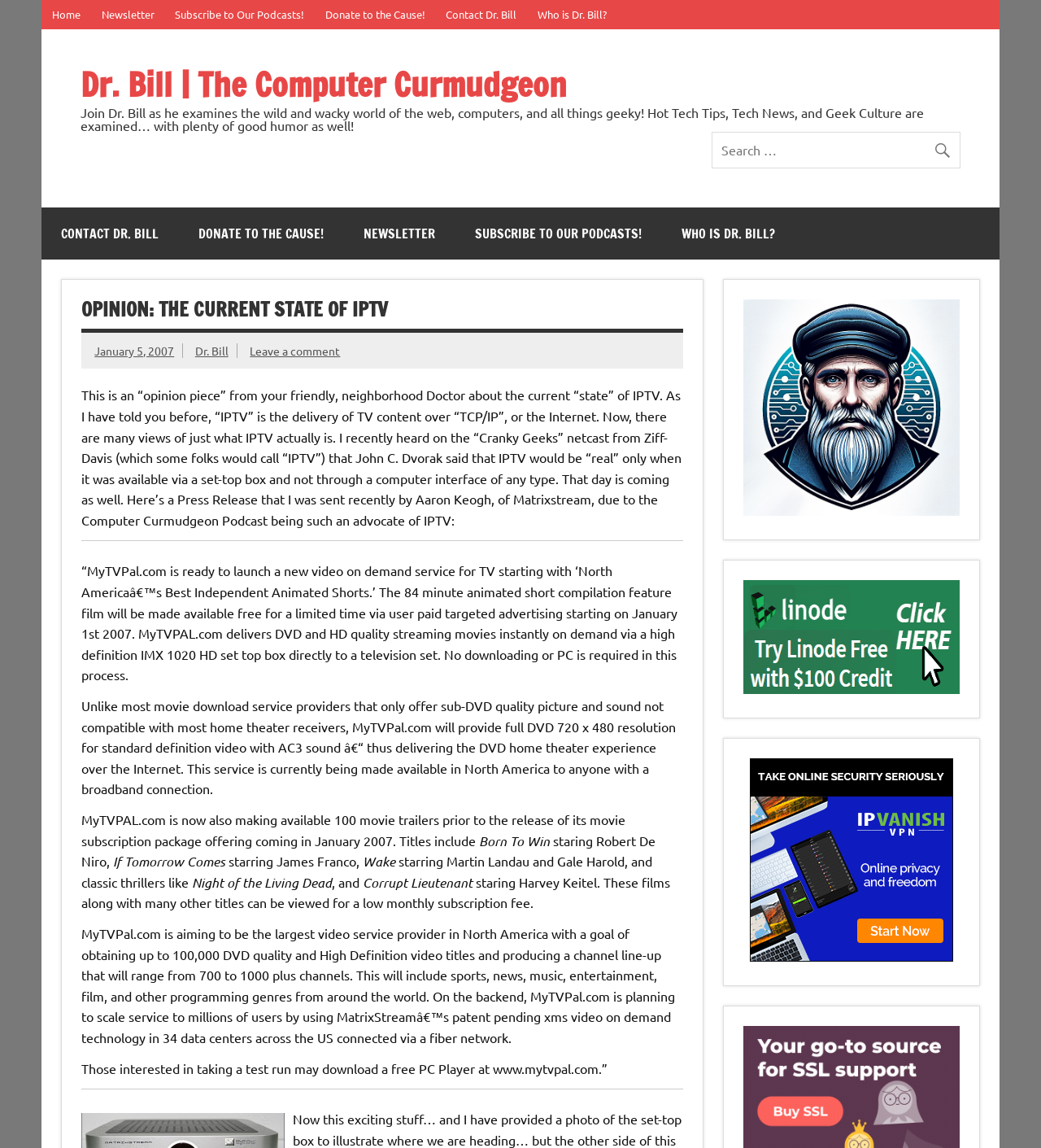Locate the bounding box coordinates of the segment that needs to be clicked to meet this instruction: "Click the 'Home' link".

[0.04, 0.0, 0.087, 0.025]